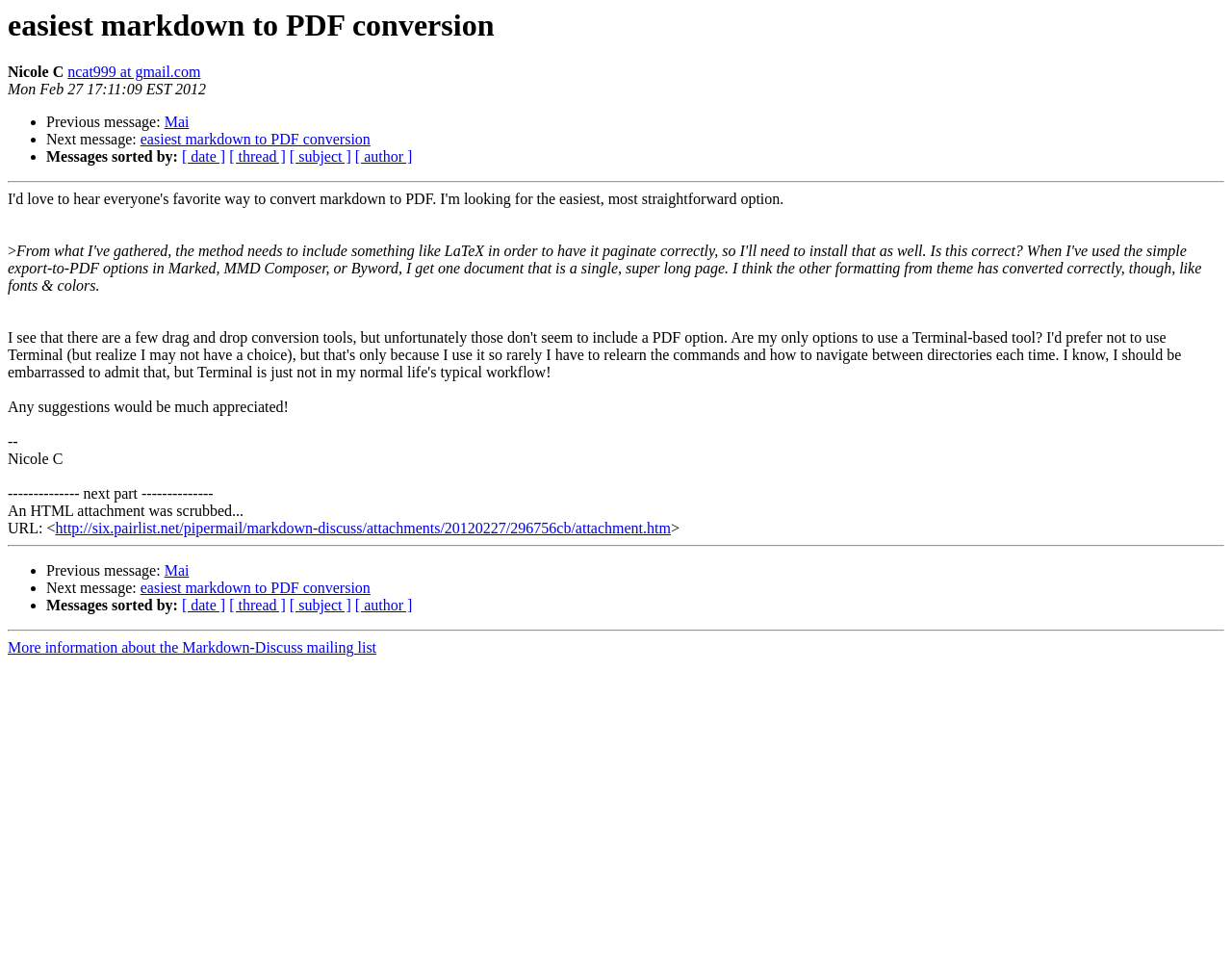Please specify the bounding box coordinates in the format (top-left x, top-left y, bottom-right x, bottom-right y), with all values as floating point numbers between 0 and 1. Identify the bounding box of the UI element described by: [ author ]

[0.288, 0.156, 0.335, 0.173]